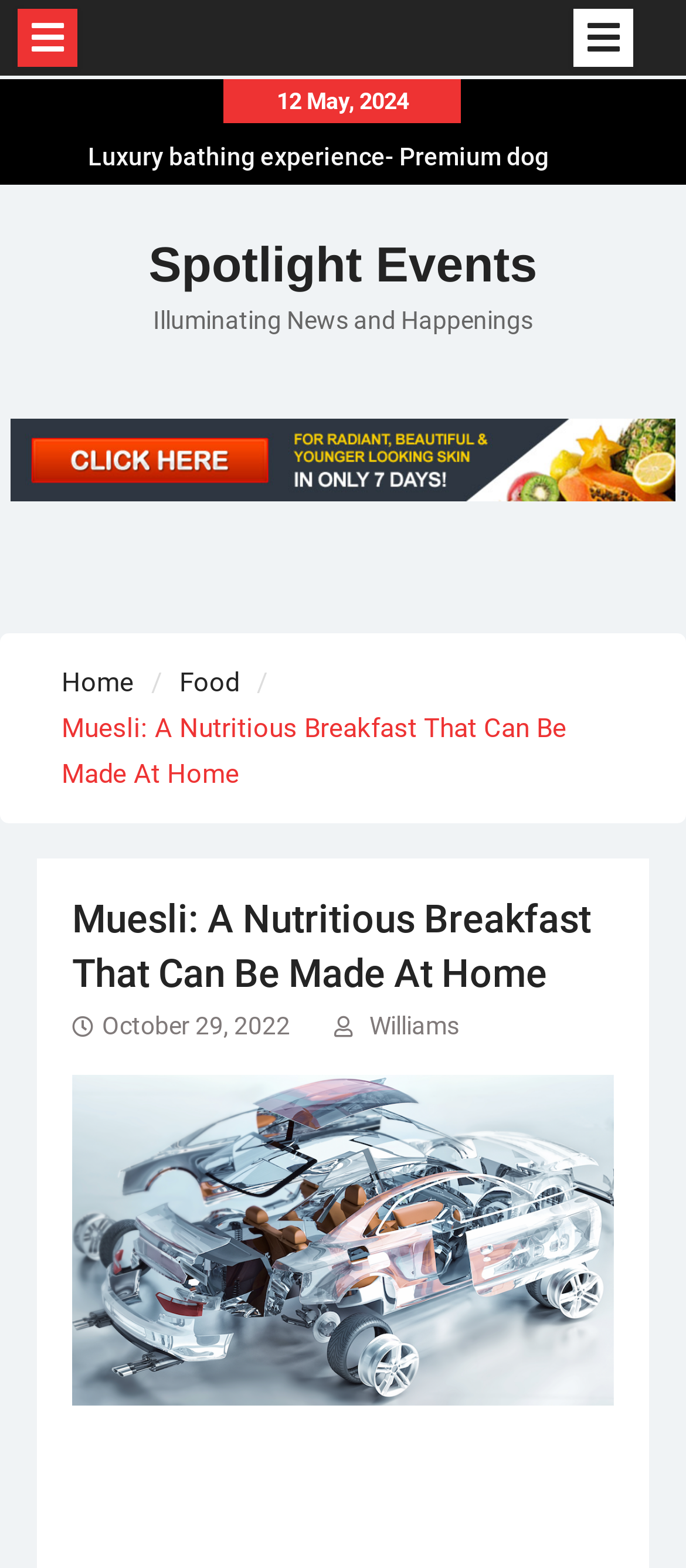Please identify the bounding box coordinates of the clickable area that will fulfill the following instruction: "read the article about luxury bathing experience". The coordinates should be in the format of four float numbers between 0 and 1, i.e., [left, top, right, bottom].

[0.053, 0.086, 0.874, 0.141]